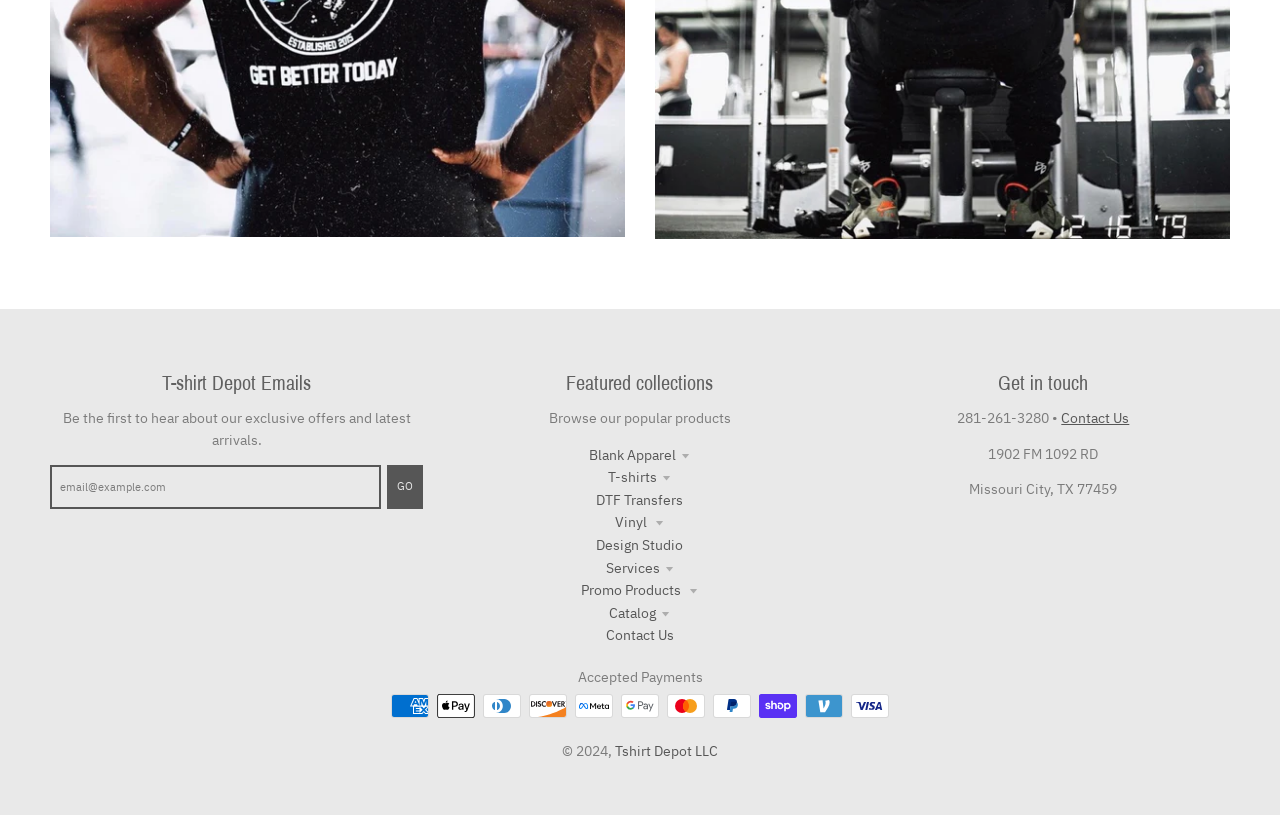Please specify the bounding box coordinates of the region to click in order to perform the following instruction: "Browse Blank Apparel".

[0.461, 0.547, 0.539, 0.569]